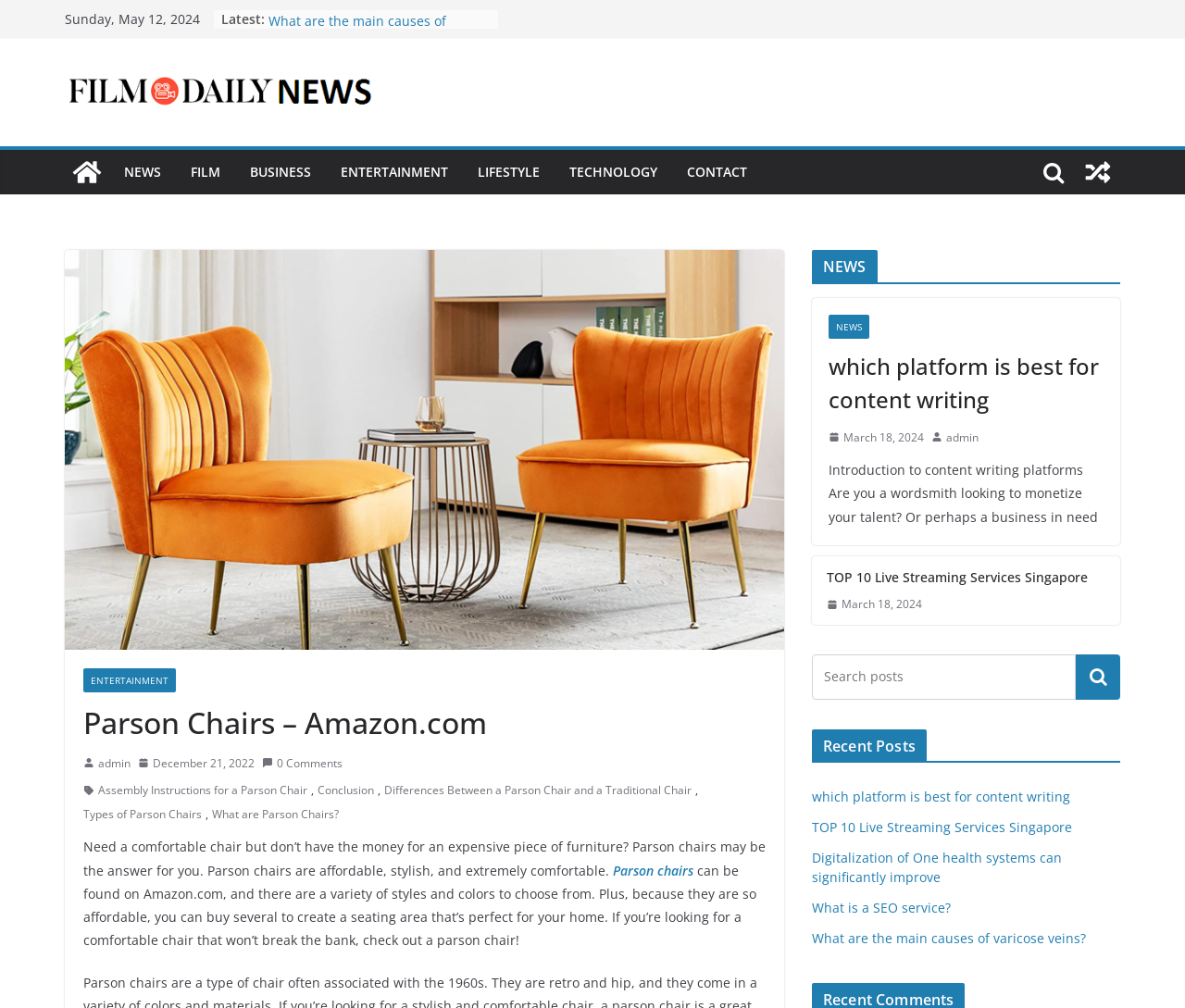Convey a detailed summary of the webpage, mentioning all key elements.

This webpage appears to be a blog or news website, with a focus on various topics including lifestyle, technology, and entertainment. At the top of the page, there is a header section with a title "Parson Chairs - Amazon.com" and a date "Sunday, May 12, 2024". Below this, there is a list of links to recent news articles, including "What is a SEO service?", "What are the main causes of varicose veins?", and "TOP 10 Live Streaming Services Singapore".

To the right of this list, there is a section with links to different categories, including "NEWS", "FILM", "BUSINESS", "ENTERTAINMENT", "LIFESTYLE", and "TECHNOLOGY". Below this, there is a search bar with a button labeled "Search".

The main content of the page is divided into several sections. The first section appears to be an article about Parson chairs, with a heading "Parson Chairs – Amazon.com" and a brief introduction to the topic. The article discusses the benefits of Parson chairs, including their affordability and comfort.

Below this, there are several links to related articles, including "Assembly Instructions for a Parson Chair", "Differences Between a Parson Chair and a Traditional Chair", and "Types of Parson Chairs". There is also a section with a heading "Recent Posts", which lists links to several recent articles, including "which platform is best for content writing", "TOP 10 Live Streaming Services Singapore", and "Digitalization of One health systems can significantly improve".

Throughout the page, there are several images, including a logo for "Film Daily News" and various icons and buttons. The overall layout of the page is cluttered, with many different sections and links competing for attention.